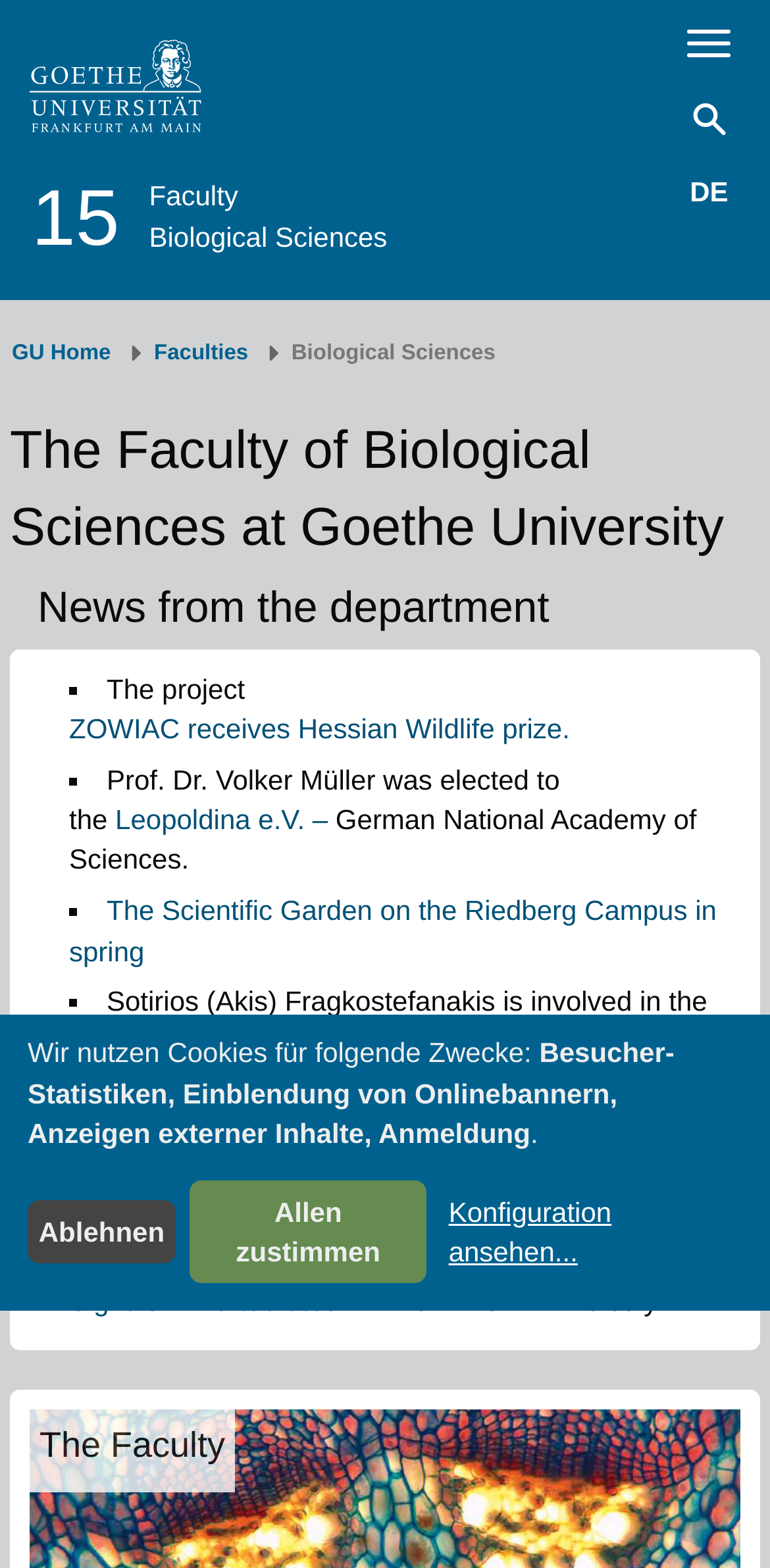Generate the text of the webpage's primary heading.

The Faculty of Biological Sciences at Goethe University